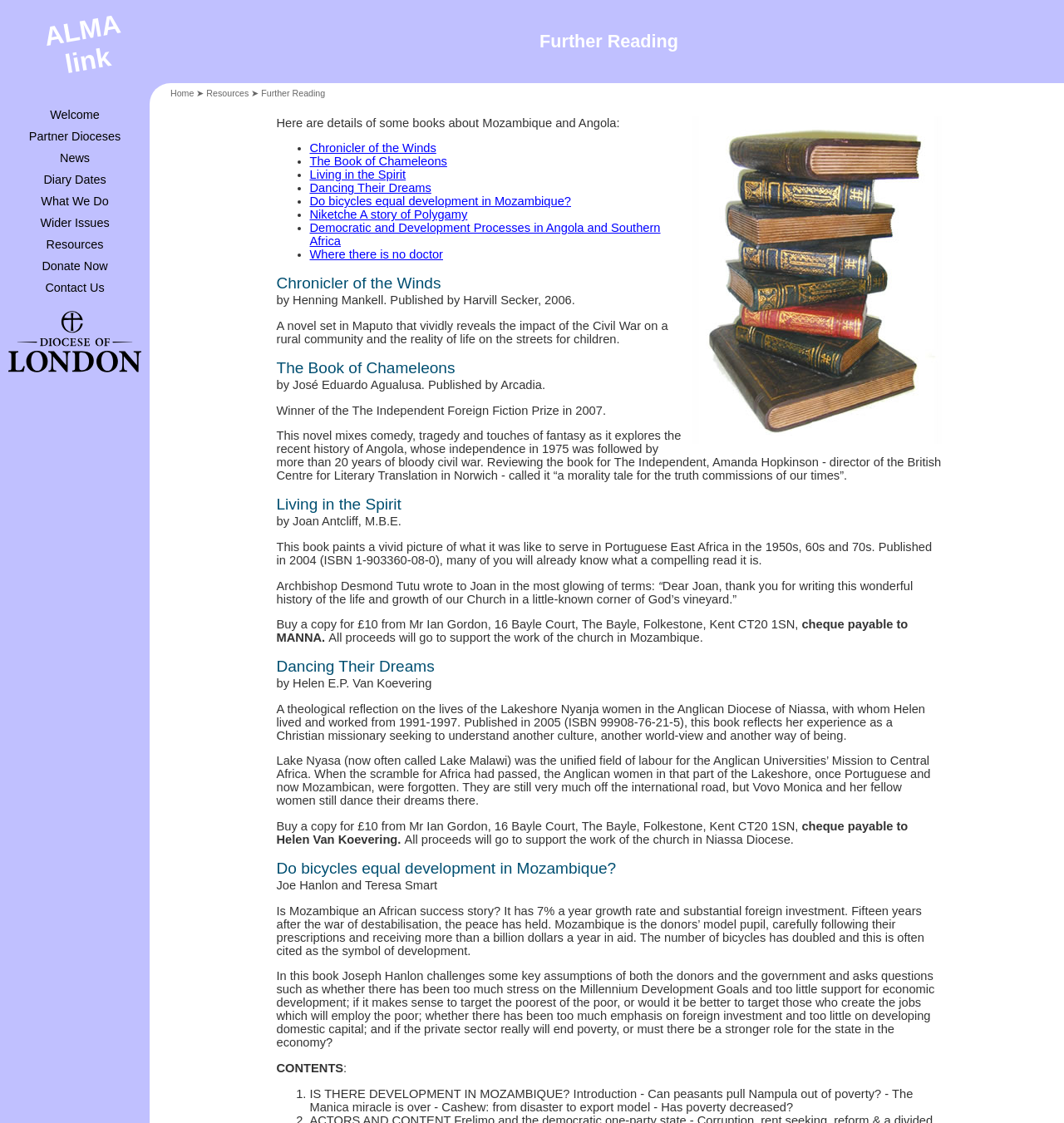Produce a meticulous description of the webpage.

The webpage is titled "ALMA - Further Reading" and has a navigation menu at the top with links to "Home", "Resources", and other pages. Below the navigation menu, there is a heading "Further Reading" followed by an image of books.

The main content of the page is a list of book recommendations, each with a heading, a brief description, and a link to more information. The books are listed in a vertical column, with each book's details taking up a significant portion of the page.

The first book is "Chronicler of the Winds" by Henning Mankell, with a brief summary and publication details. Below this, there is a list of bullet points with links to other books, including "The Book of Chameleons", "Living in the Spirit", "Dancing Their Dreams", and others.

Each book's description is accompanied by a heading with the book's title, and some books have additional information such as quotes or reviews. The descriptions are detailed and provide a good sense of what each book is about.

At the bottom of the page, there is a second navigation menu with links to other pages, including "Welcome", "Partner Dioceses", "News", and others. There is also a link to "visit London Diocese website" with an accompanying image.

Overall, the page is well-organized and easy to navigate, with a clear focus on providing information about books related to Mozambique and Angola.